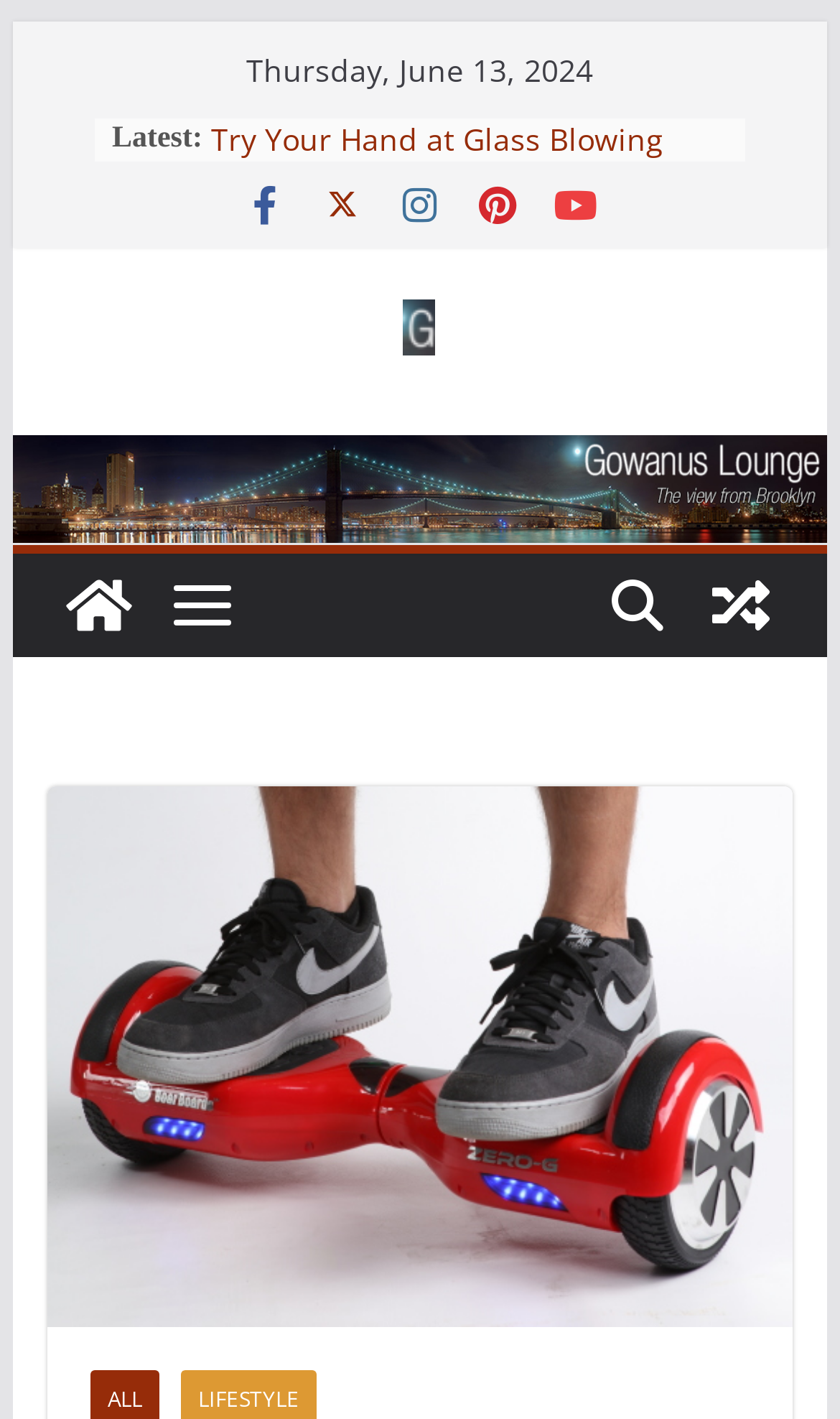Respond to the following question with a brief word or phrase:
What is the purpose of the links with icons?

Social media links